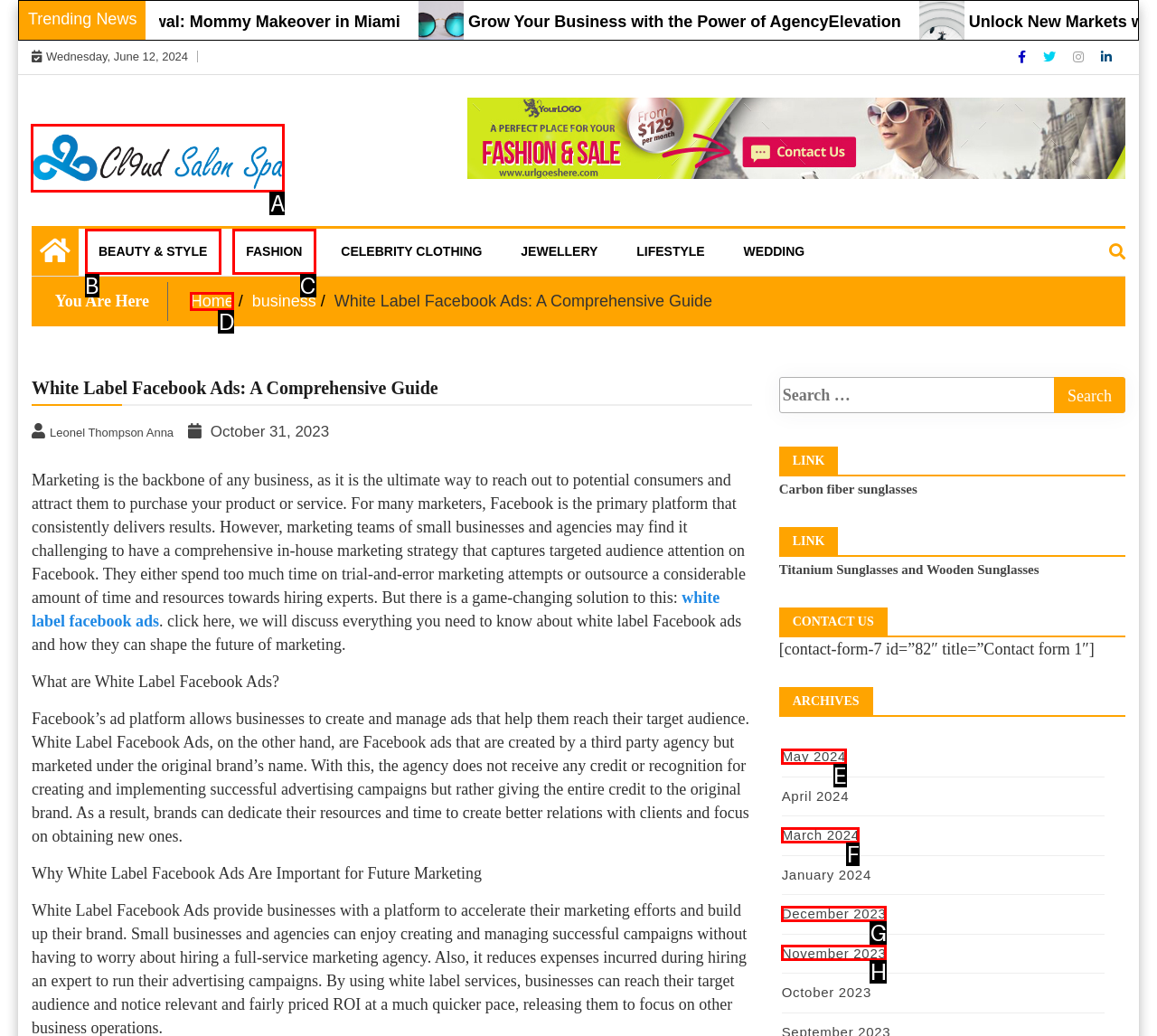Identify the correct lettered option to click in order to perform this task: Click on the 'White Label Facebook Ads: A Comprehensive Guide' link. Respond with the letter.

A